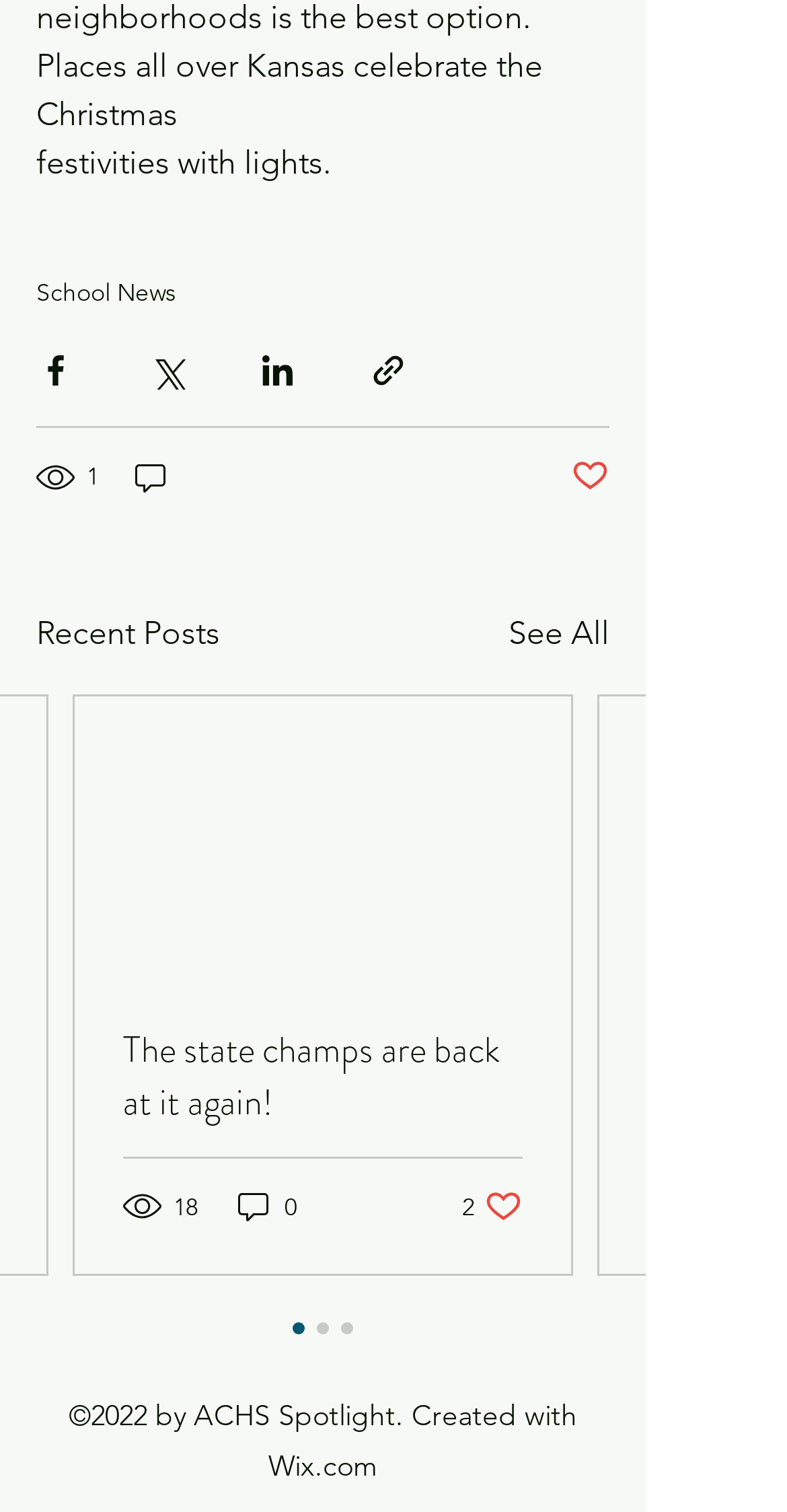What is the name of the website's creator?
Please provide a full and detailed response to the question.

I looked at the footer section of the webpage and found the copyright information, which mentions that the website was created by ACHS Spotlight.